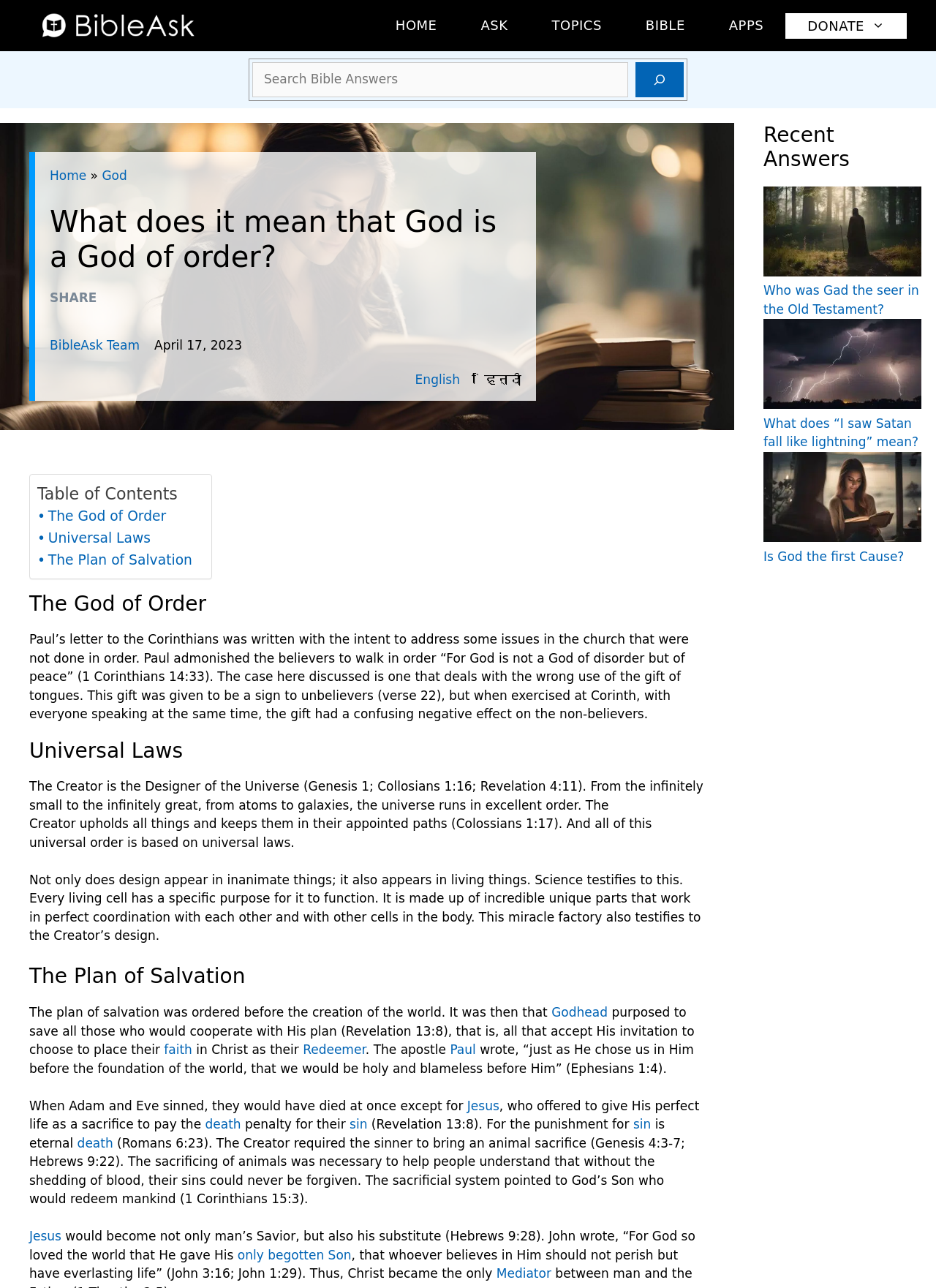Predict the bounding box for the UI component with the following description: "Home".

[0.053, 0.13, 0.092, 0.142]